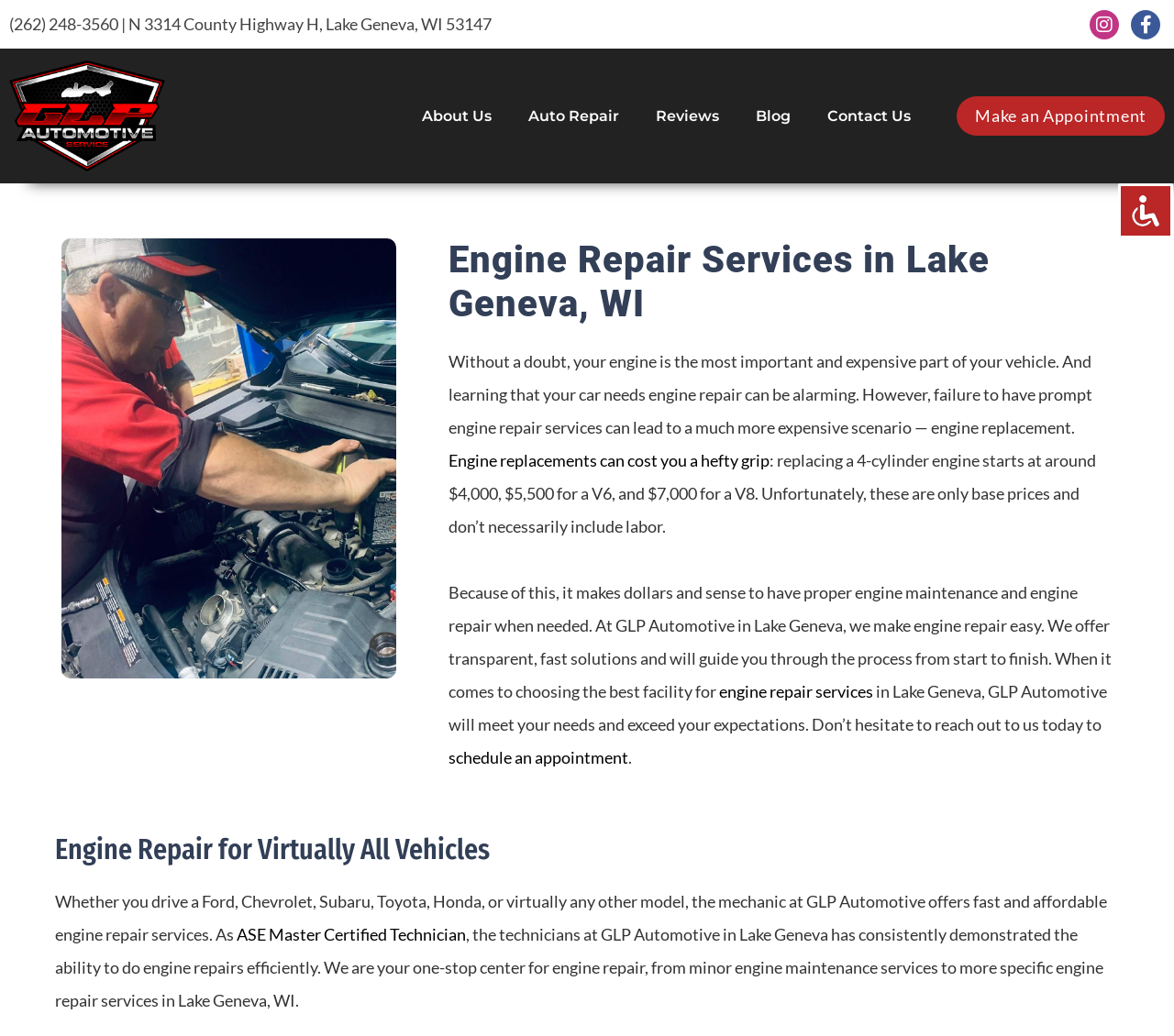Determine the bounding box coordinates of the UI element described by: "Make an Appointment".

[0.815, 0.093, 0.992, 0.131]